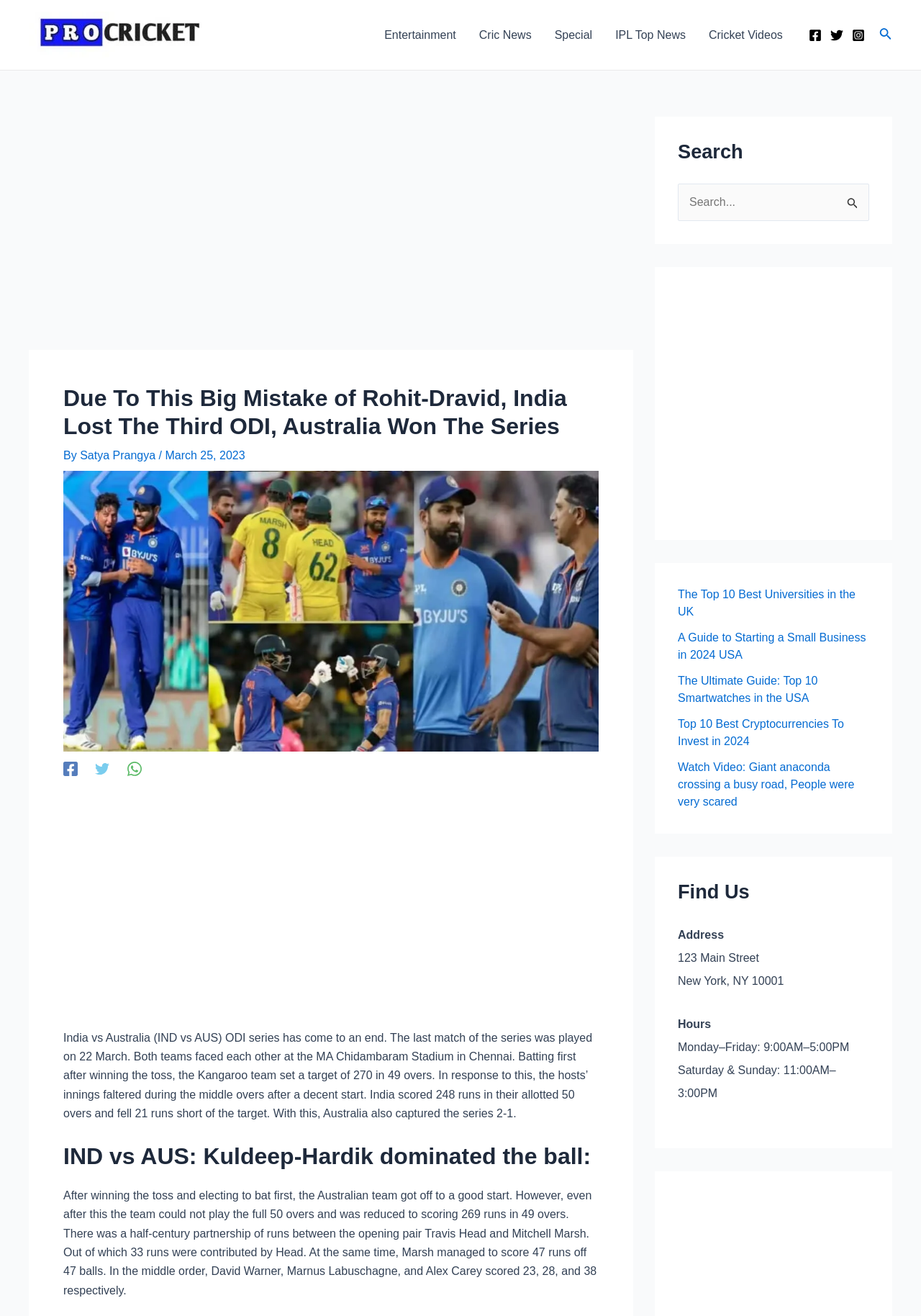Using the format (top-left x, top-left y, bottom-right x, bottom-right y), provide the bounding box coordinates for the described UI element. All values should be floating point numbers between 0 and 1: parent_node: Search for: name="s" placeholder="Search..."

[0.736, 0.139, 0.944, 0.168]